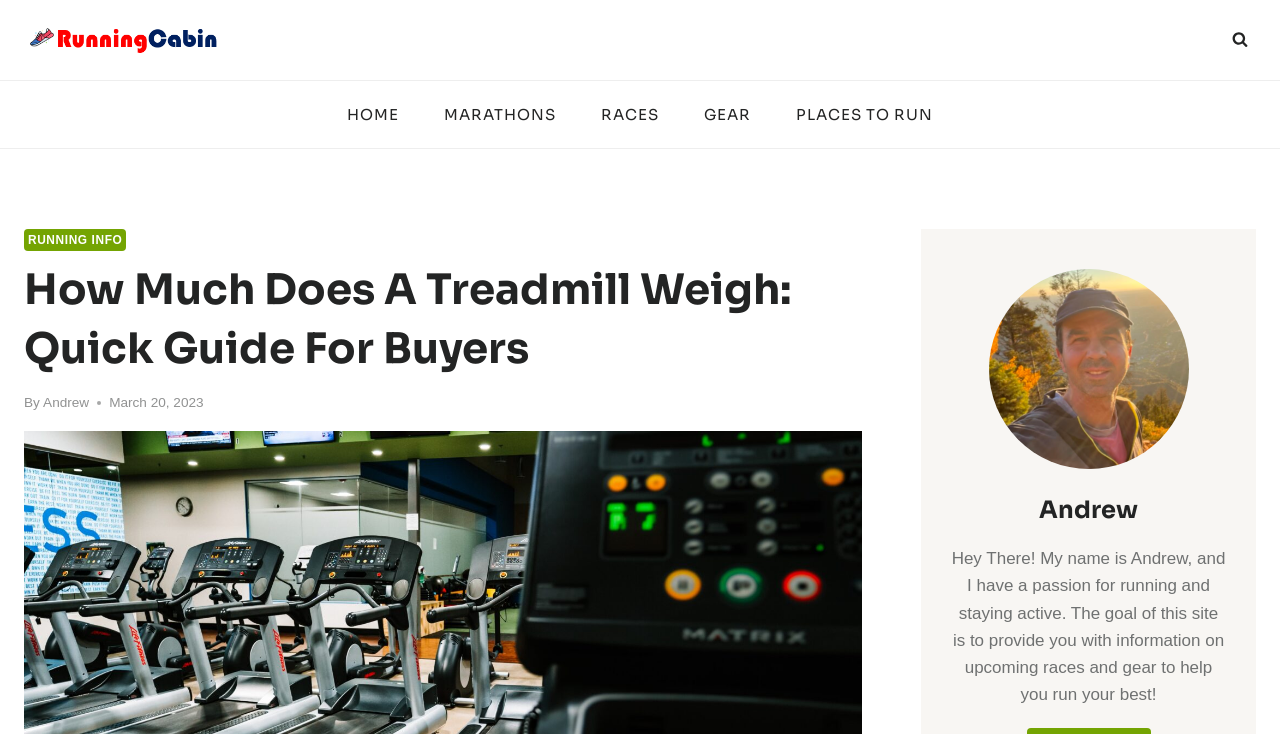What is the name of the website?
Based on the image, give a concise answer in the form of a single word or short phrase.

Running Cabin